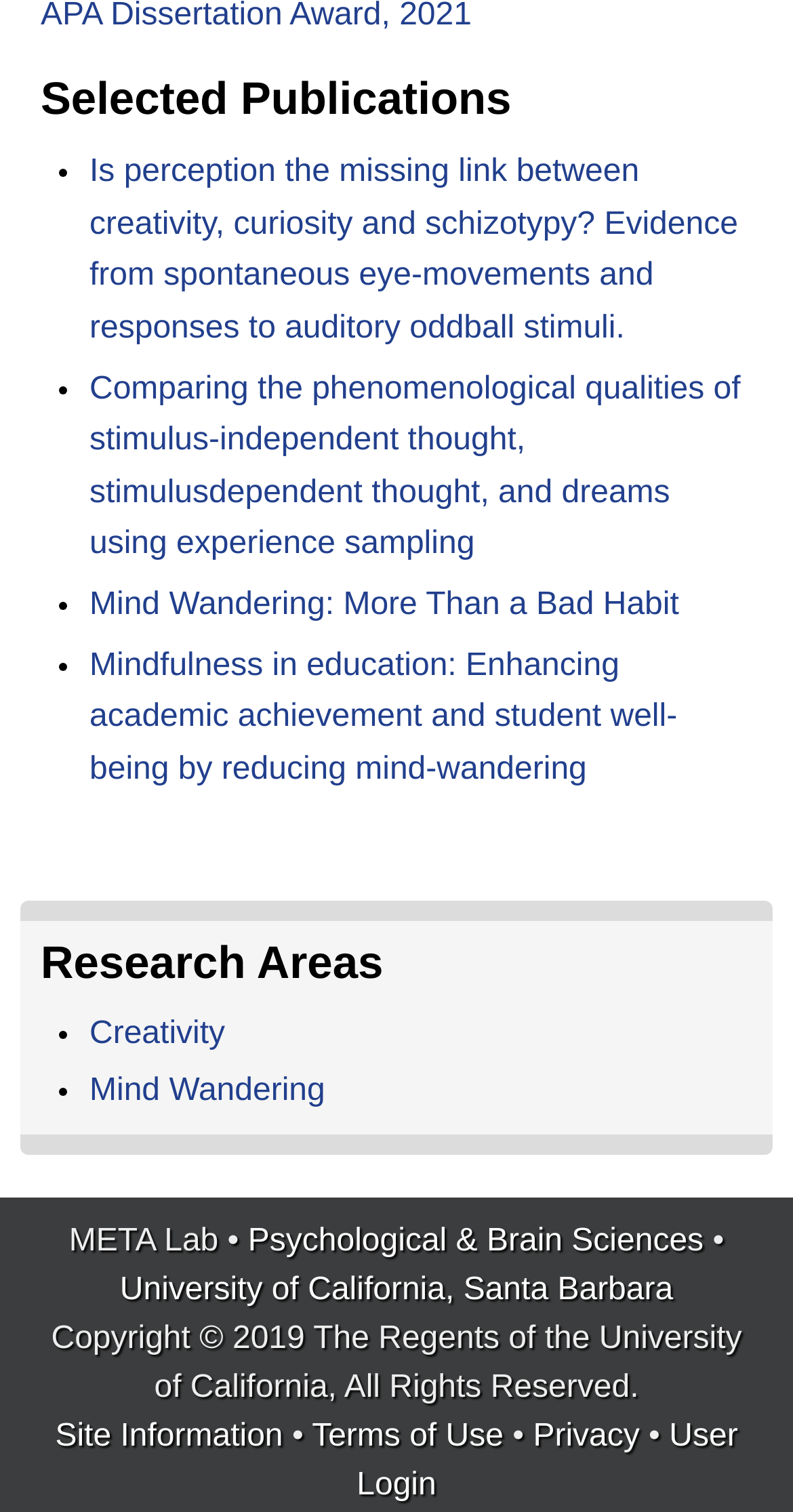Show the bounding box coordinates for the element that needs to be clicked to execute the following instruction: "Click on Paul Kocialkowski". Provide the coordinates in the form of four float numbers between 0 and 1, i.e., [left, top, right, bottom].

None